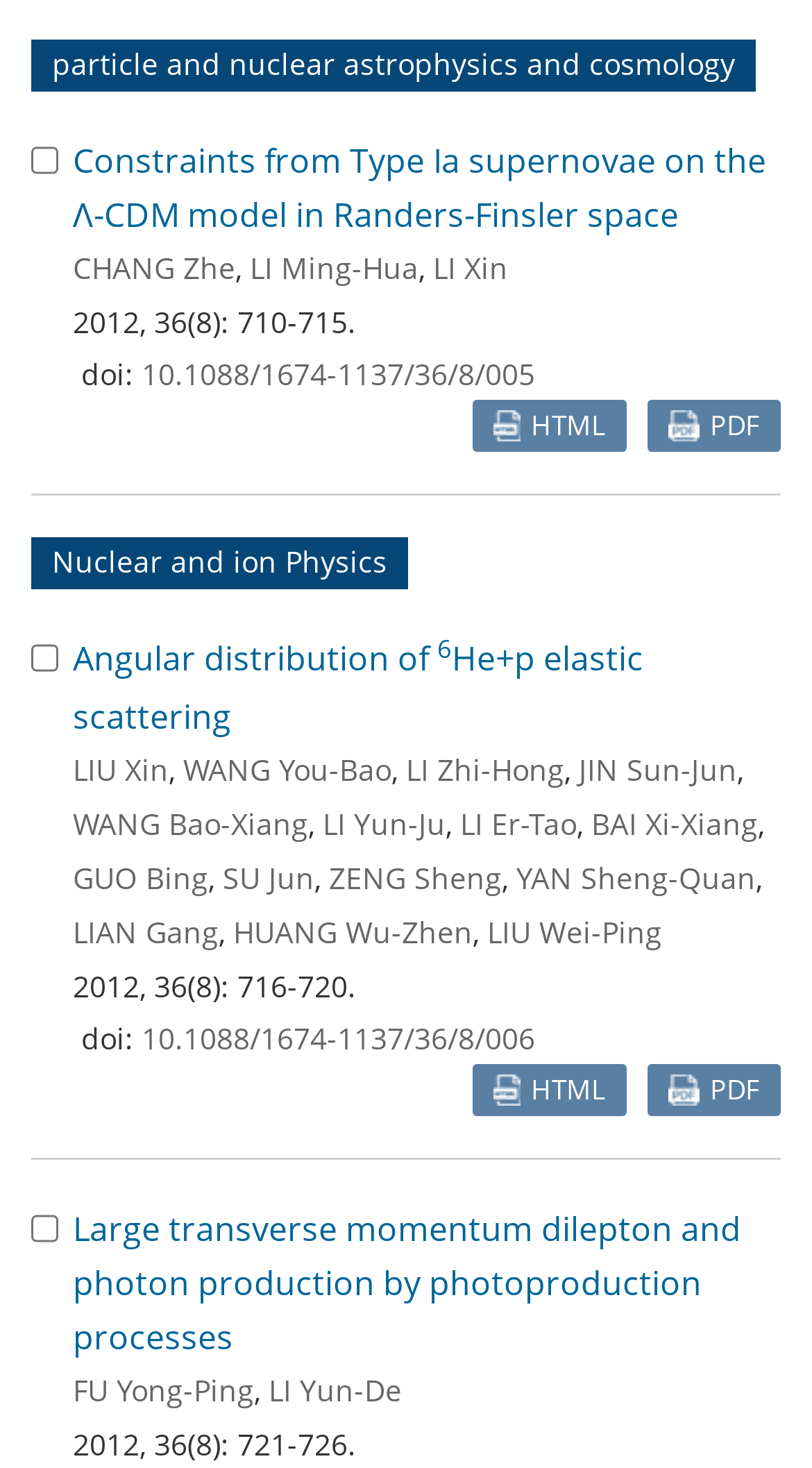Please locate the clickable area by providing the bounding box coordinates to follow this instruction: "Check the checkbox for unknown purpose".

[0.038, 0.091, 0.072, 0.128]